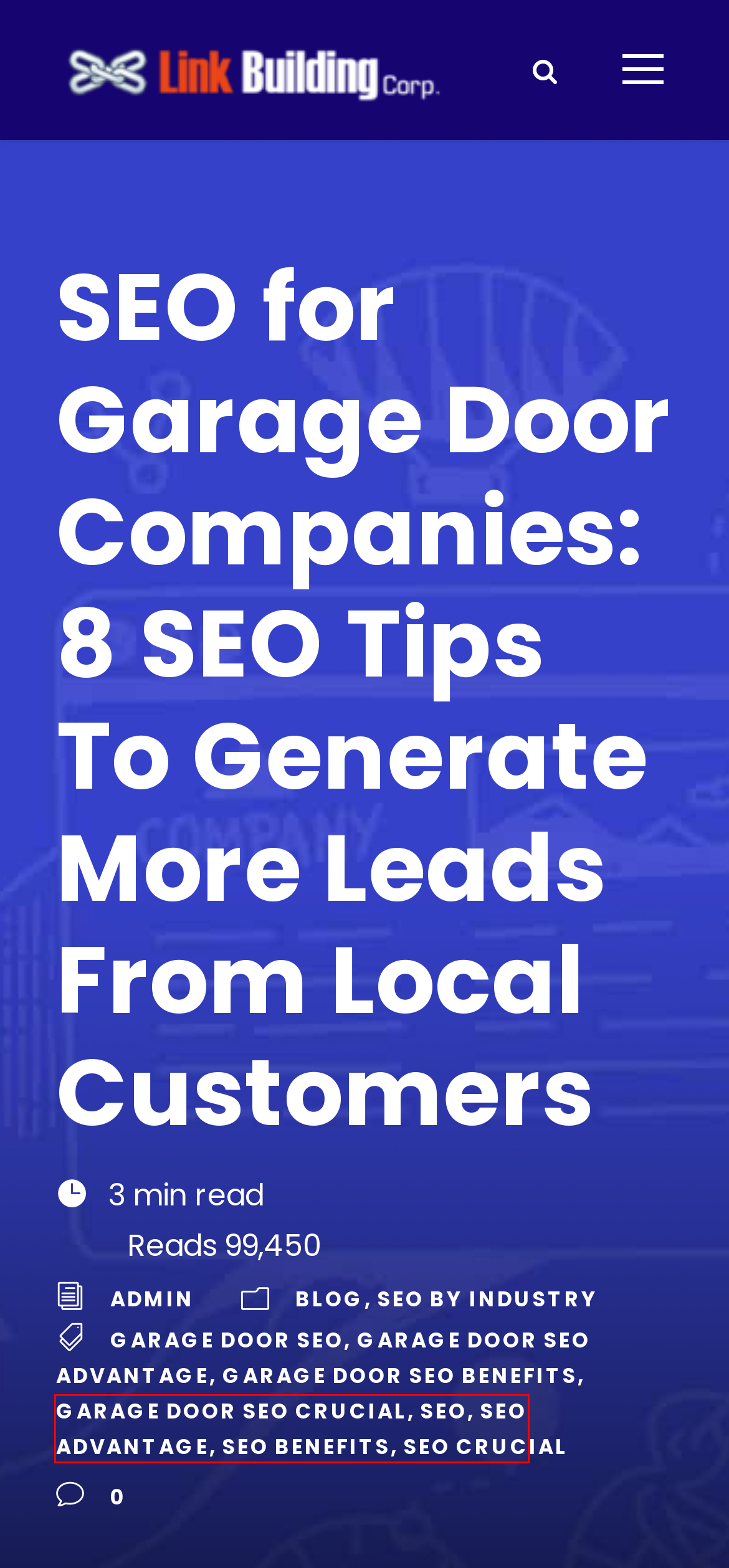You have a screenshot of a webpage with an element surrounded by a red bounding box. Choose the webpage description that best describes the new page after clicking the element inside the red bounding box. Here are the candidates:
A. Link Building Corp - SEO, SMO Tips, Advice, Strategies Blog
B. SEO benefits Archives - Link Building Corp
C. SEO By Industry Blog, SEO By Industry Updates & Advice
D. SEO Crucial Archives - Link Building Corp
E. Digital Marketing Services India, Digital Marketing Company India
F. SEO Advantage Archives - Link Building Corp
G. Garage Door SEO Archives - Link Building Corp
H. Garage Door SEO Advantage Archives - Link Building Corp

F